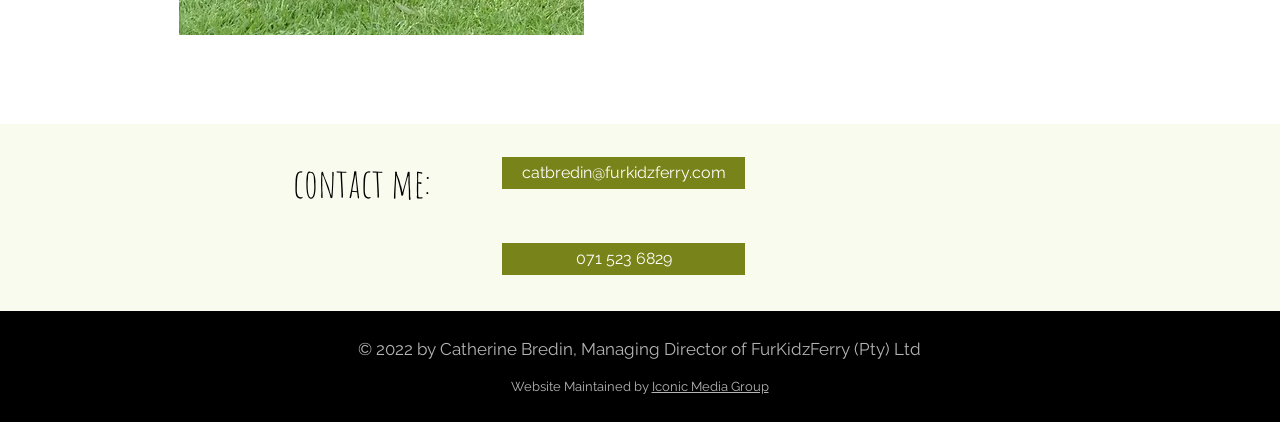Find the UI element described as: "Iconic Media Group" and predict its bounding box coordinates. Ensure the coordinates are four float numbers between 0 and 1, [left, top, right, bottom].

[0.509, 0.894, 0.6, 0.929]